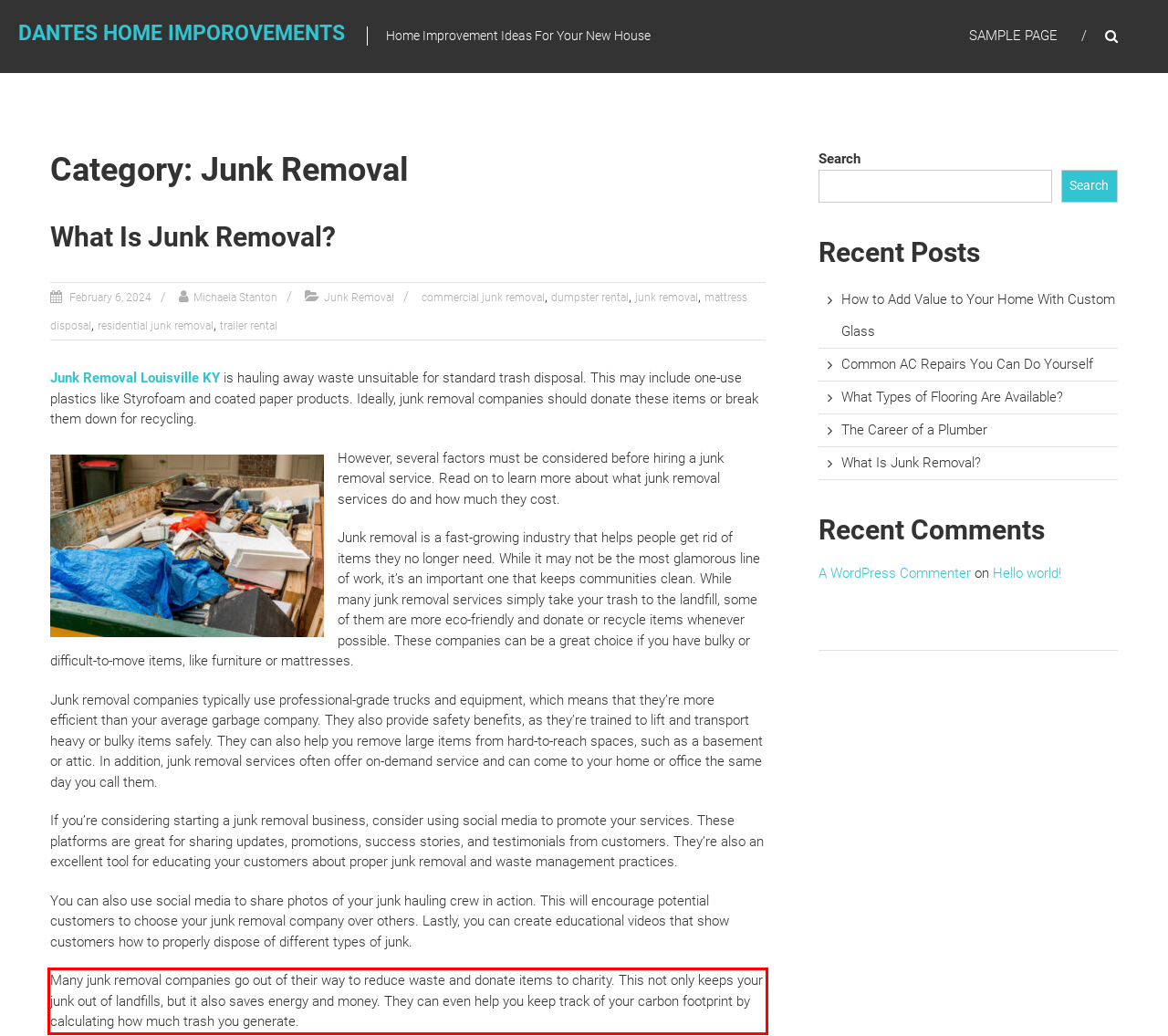Given a screenshot of a webpage with a red bounding box, extract the text content from the UI element inside the red bounding box.

Many junk removal companies go out of their way to reduce waste and donate items to charity. This not only keeps your junk out of landfills, but it also saves energy and money. They can even help you keep track of your carbon footprint by calculating how much trash you generate.